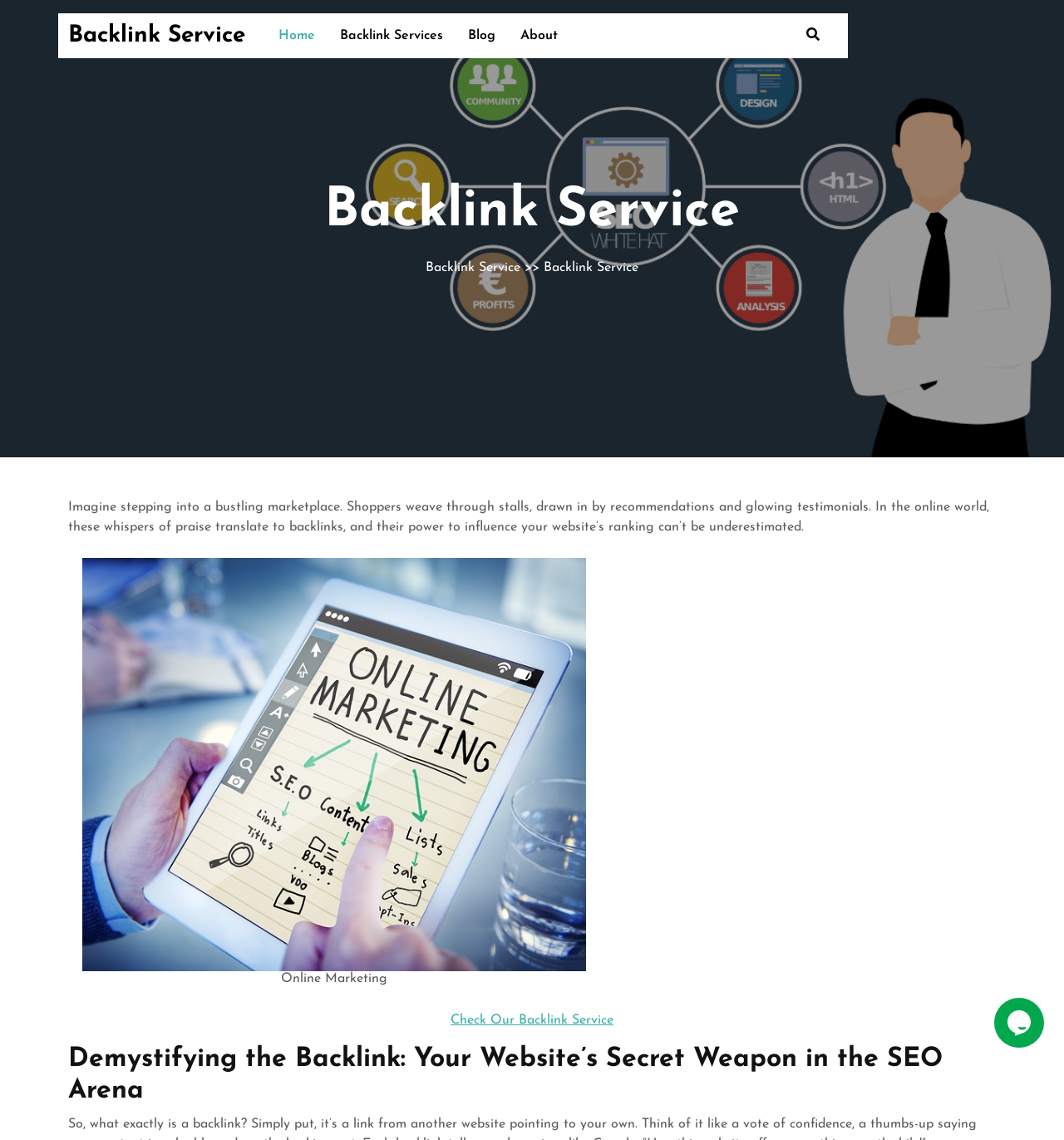Bounding box coordinates are specified in the format (top-left x, top-left y, bottom-right x, bottom-right y). All values are floating point numbers bounded between 0 and 1. Please provide the bounding box coordinate of the region this sentence describes: Check Our Backlink Service

[0.423, 0.889, 0.577, 0.901]